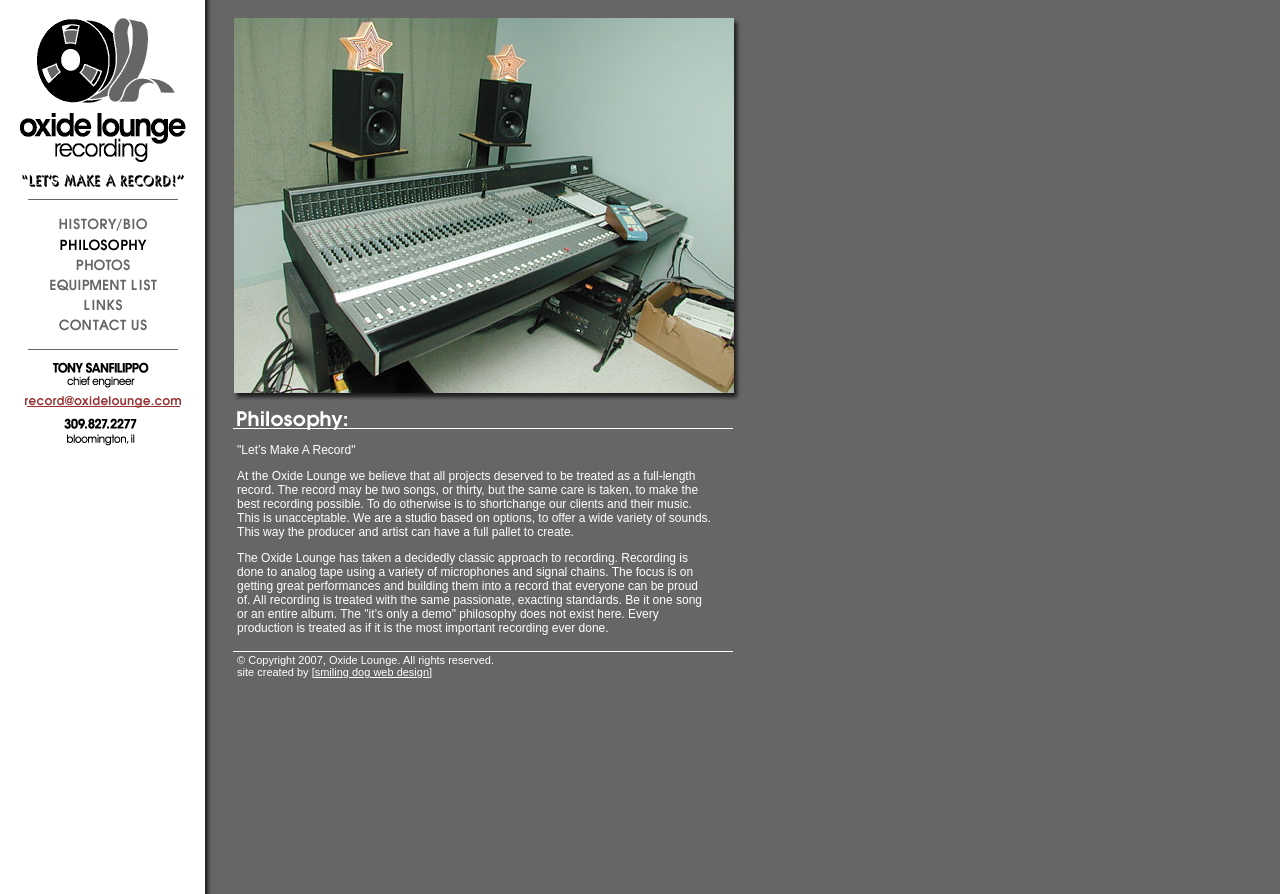Provide a one-word or brief phrase answer to the question:
What is the focus of Oxide Lounge's recording process?

Great performances